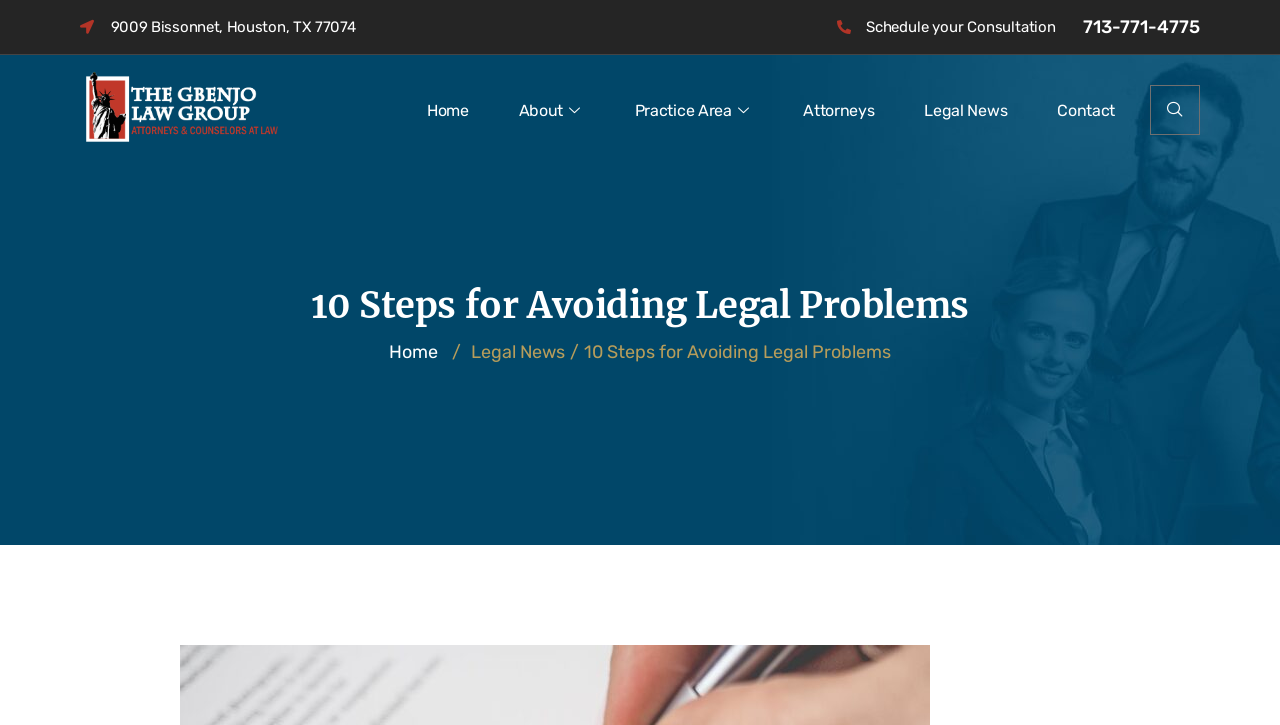Locate the coordinates of the bounding box for the clickable region that fulfills this instruction: "Go to Blog".

None